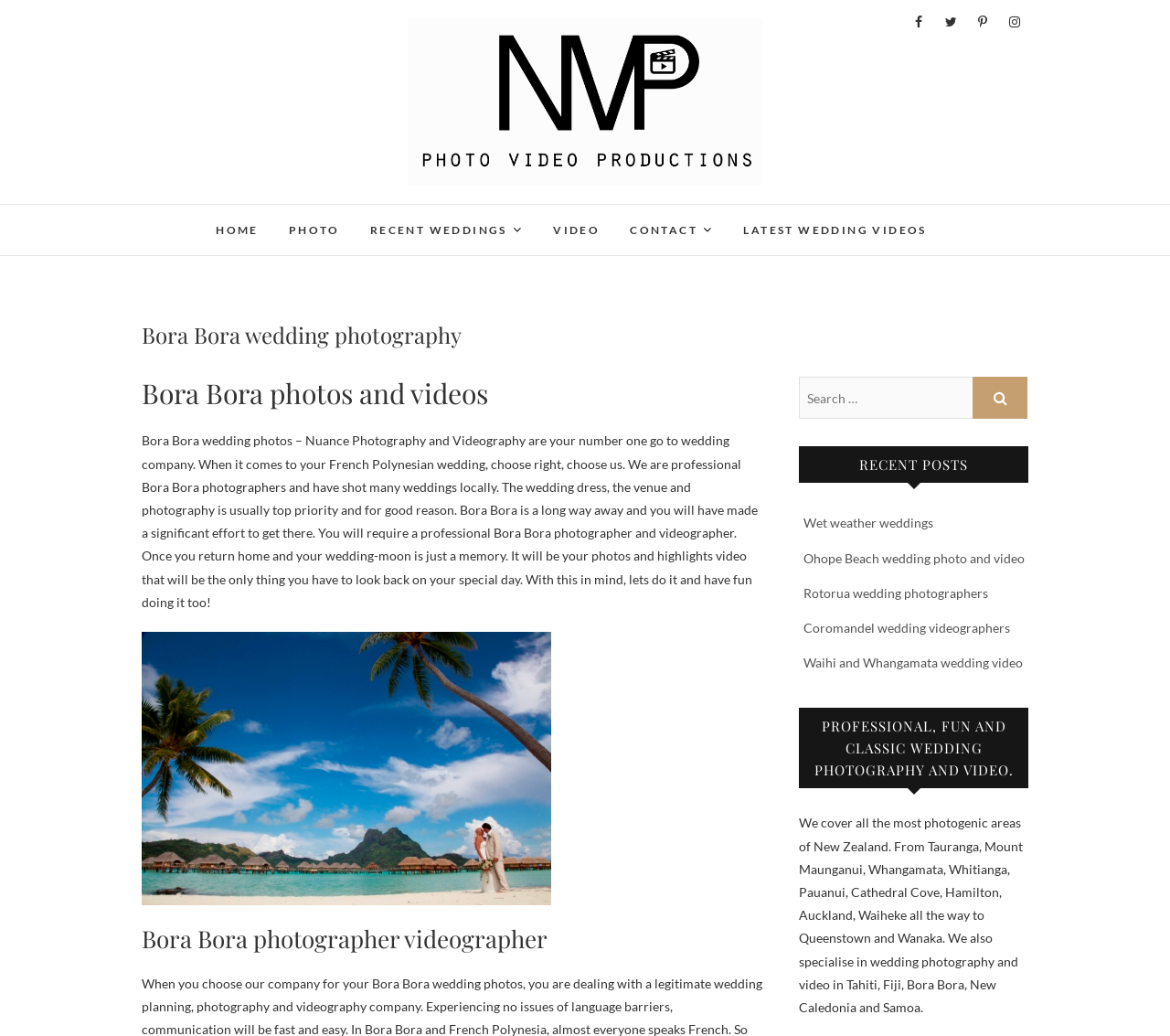What is the company name of the wedding photography service?
Please provide a single word or phrase as your answer based on the image.

Nuance Photography & Videography